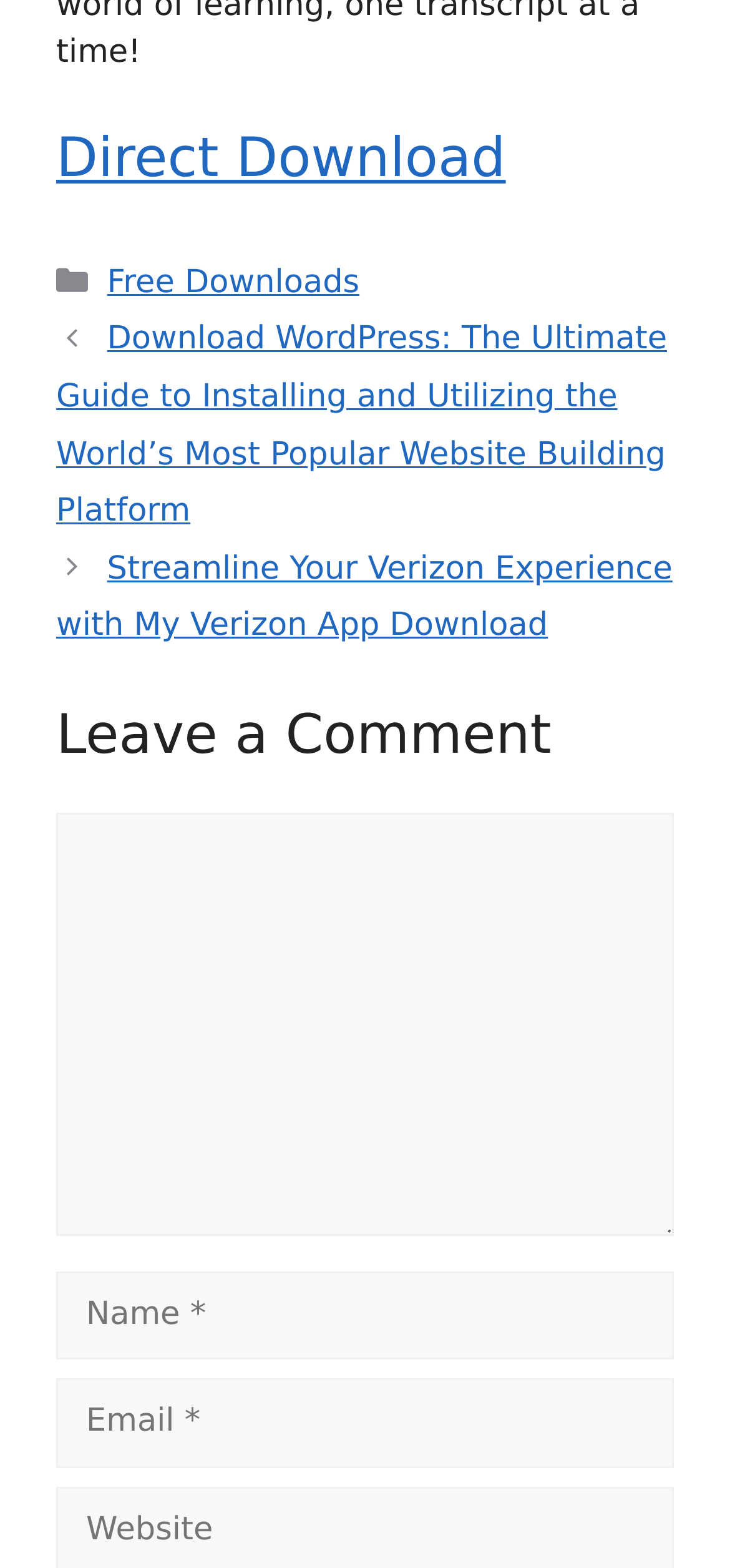Observe the image and answer the following question in detail: What categories are available on the website?

The 'Categories' section lists 'Free Downloads' as an available category, suggesting that the website offers free downloadable content.